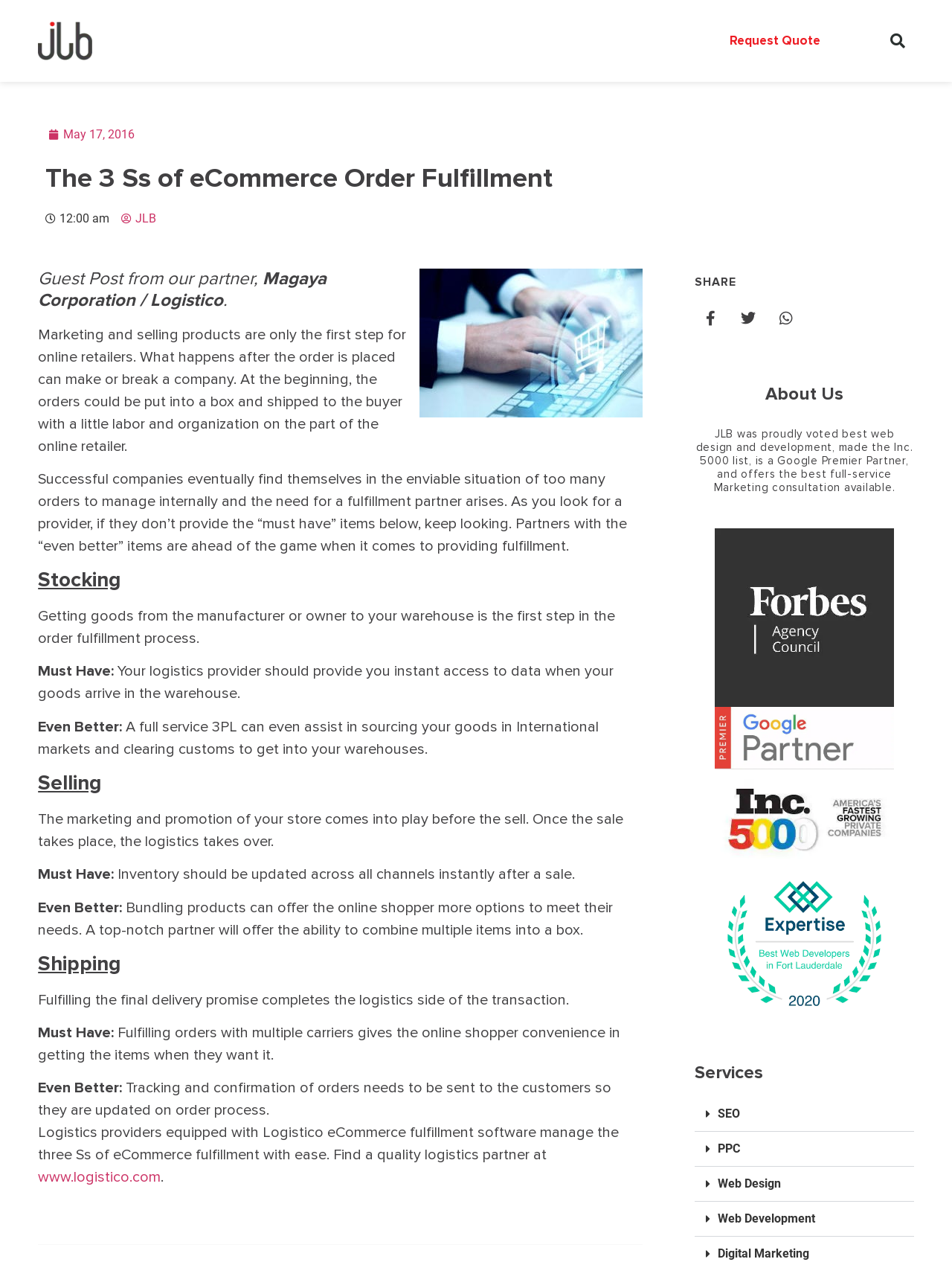What is the first step in the order fulfillment process?
Kindly give a detailed and elaborate answer to the question.

According to the webpage, the first step in the order fulfillment process is 'Stocking', which involves getting goods from the manufacturer or owner to the warehouse.